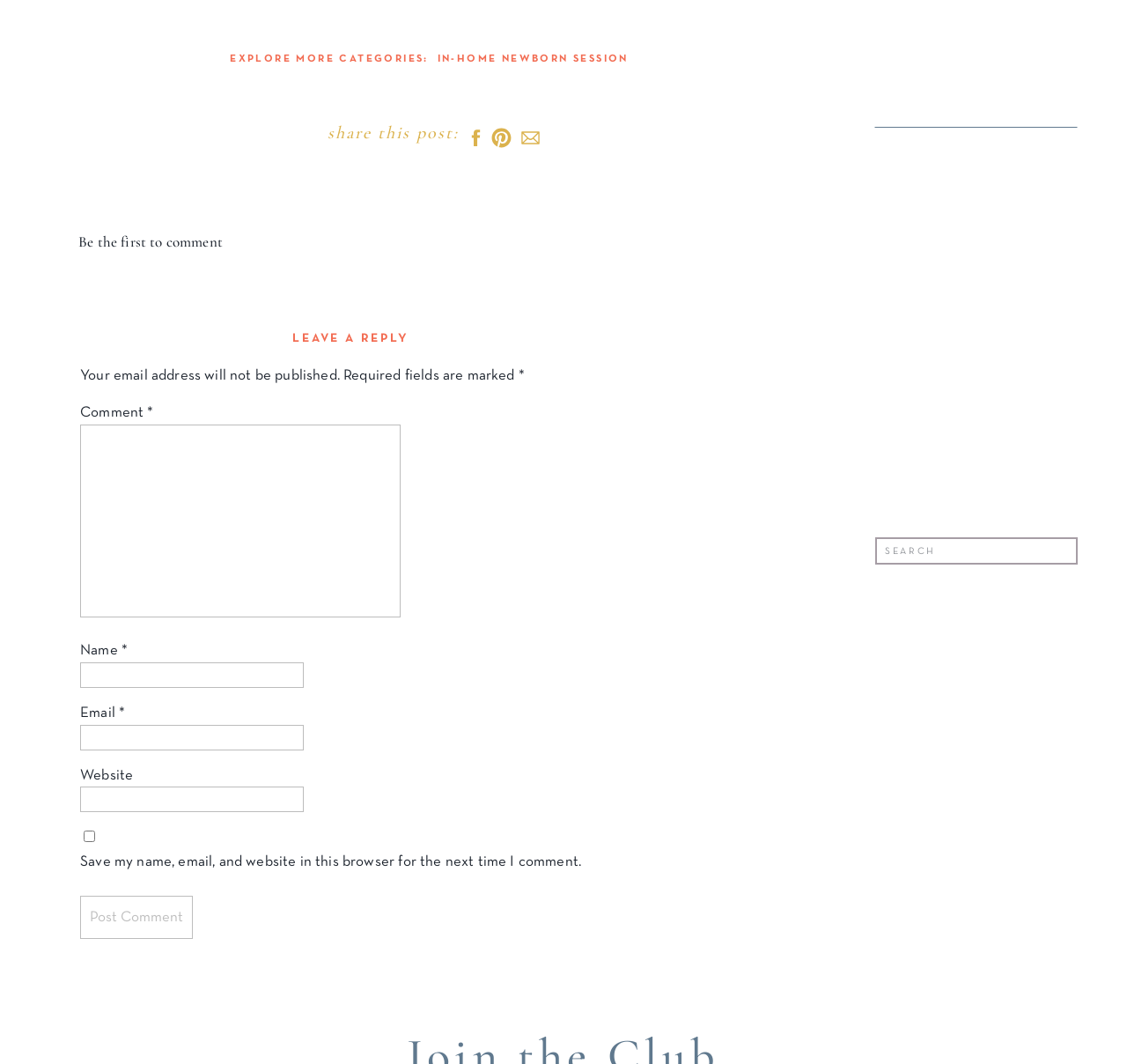Determine the bounding box coordinates of the section I need to click to execute the following instruction: "Search for something". Provide the coordinates as four float numbers between 0 and 1, i.e., [left, top, right, bottom].

None